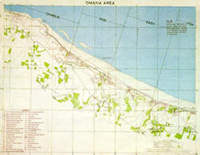Please examine the image and answer the question with a detailed explanation:
What is the main challenge faced by the Allied forces during the invasion?

According to the caption, the Allied forces faced logistical challenges in establishing a beachhead amidst heavy German defenses, implying that the German military presence was a significant obstacle to overcome.